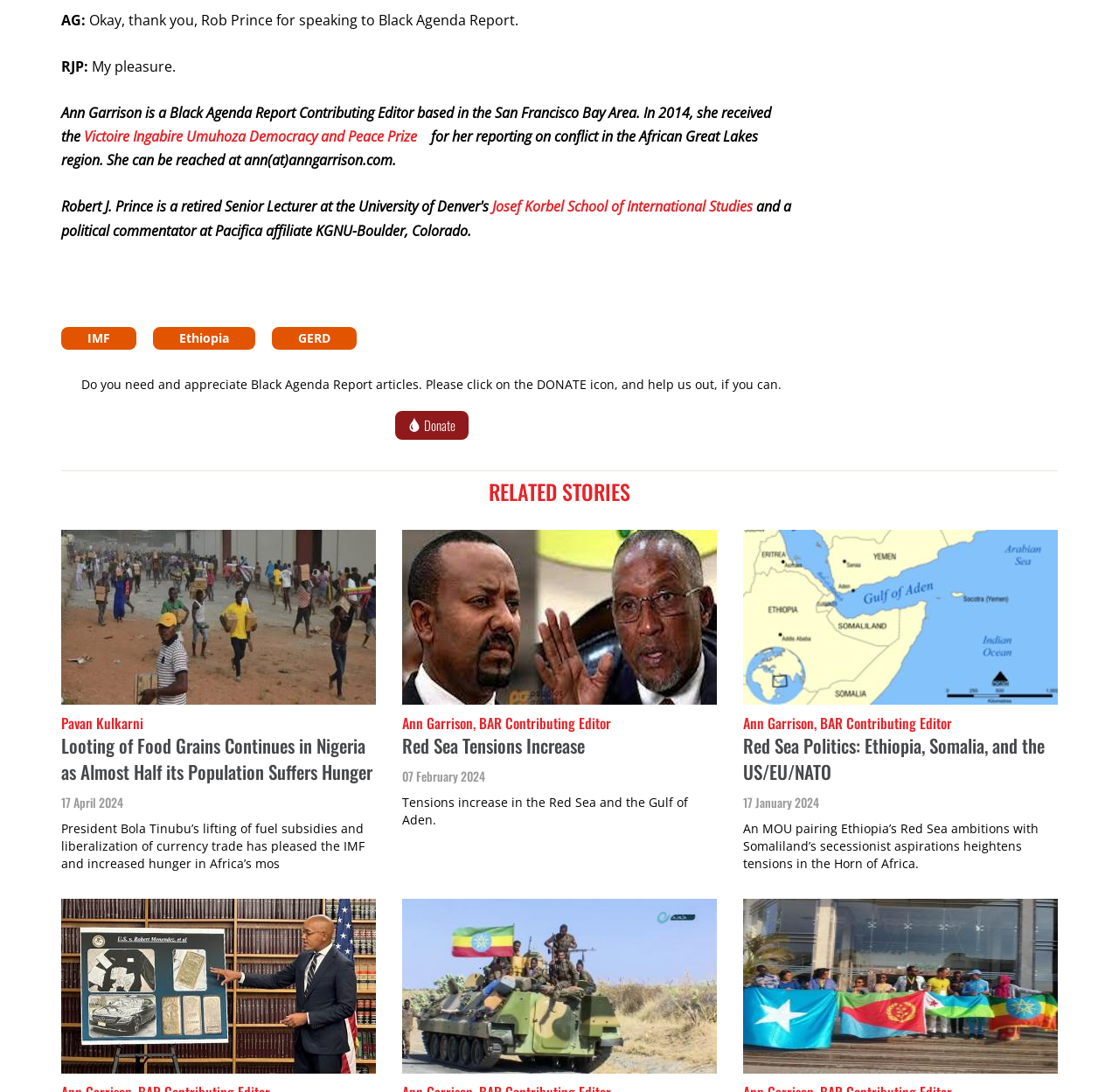What is the name of the prize Ann Garrison received in 2014?
Provide an in-depth and detailed answer to the question.

The answer can be found in the link element that mentions the prize Ann Garrison received in 2014, which is the Victoire Ingabire Umuhoza Democracy and Peace Prize.